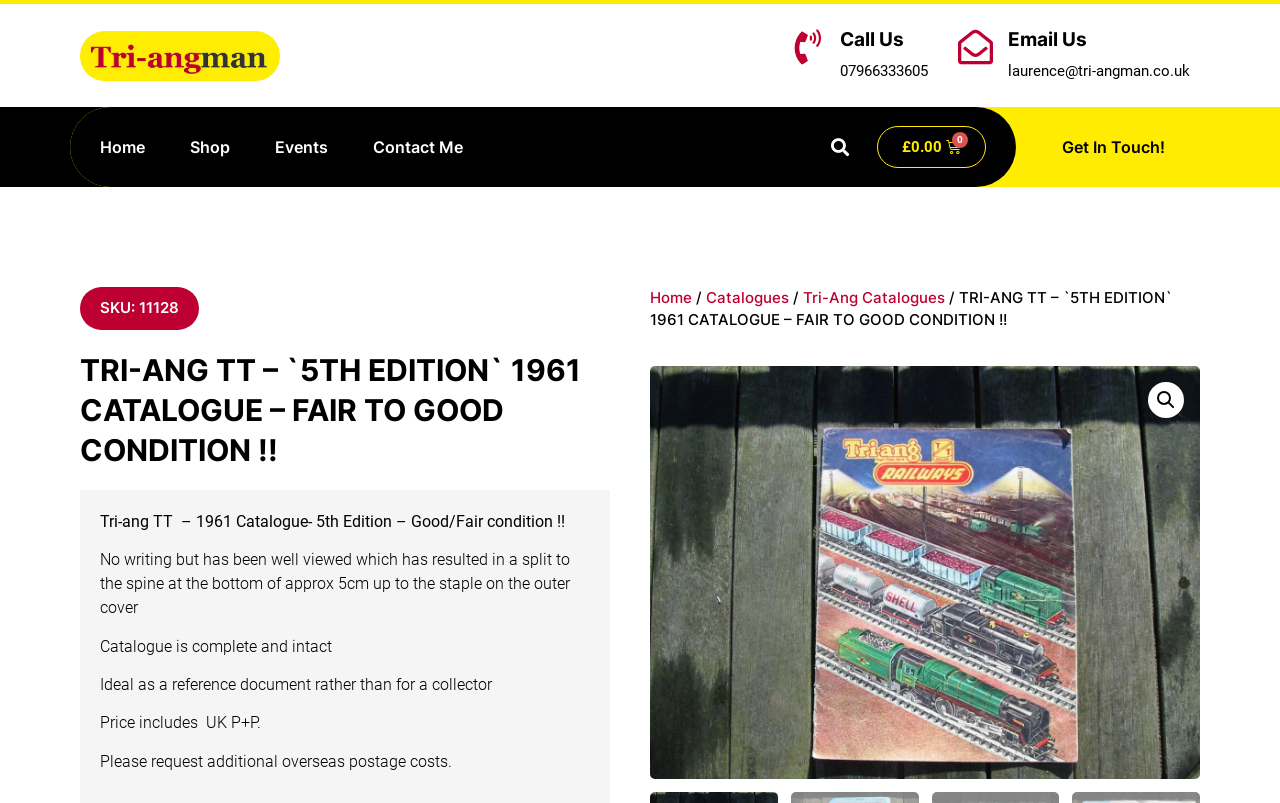Can you pinpoint the bounding box coordinates for the clickable element required for this instruction: "View Tri-Ang Catalogues"? The coordinates should be four float numbers between 0 and 1, i.e., [left, top, right, bottom].

[0.552, 0.36, 0.616, 0.383]